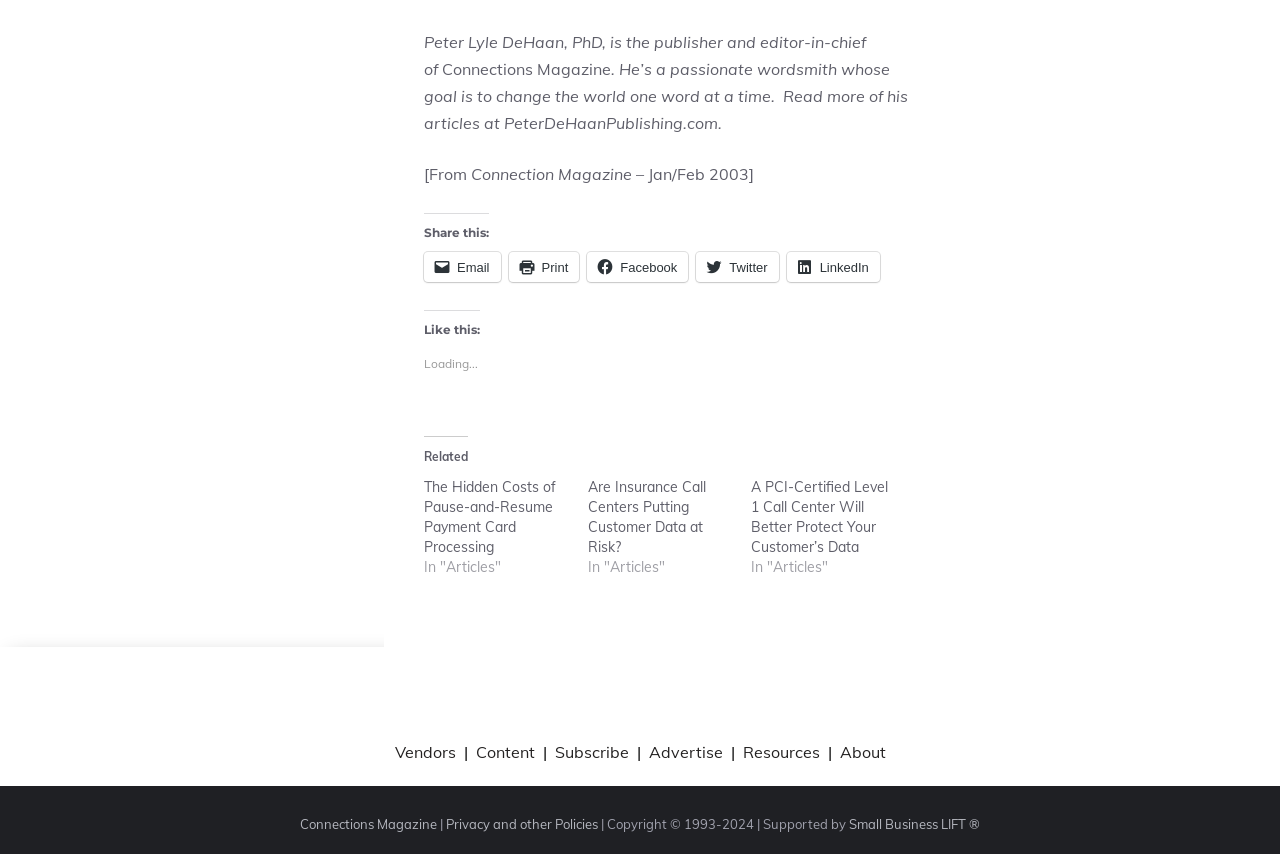Locate the bounding box coordinates of the element that should be clicked to fulfill the instruction: "Read more about Peter Lyle DeHaan".

[0.394, 0.133, 0.561, 0.156]